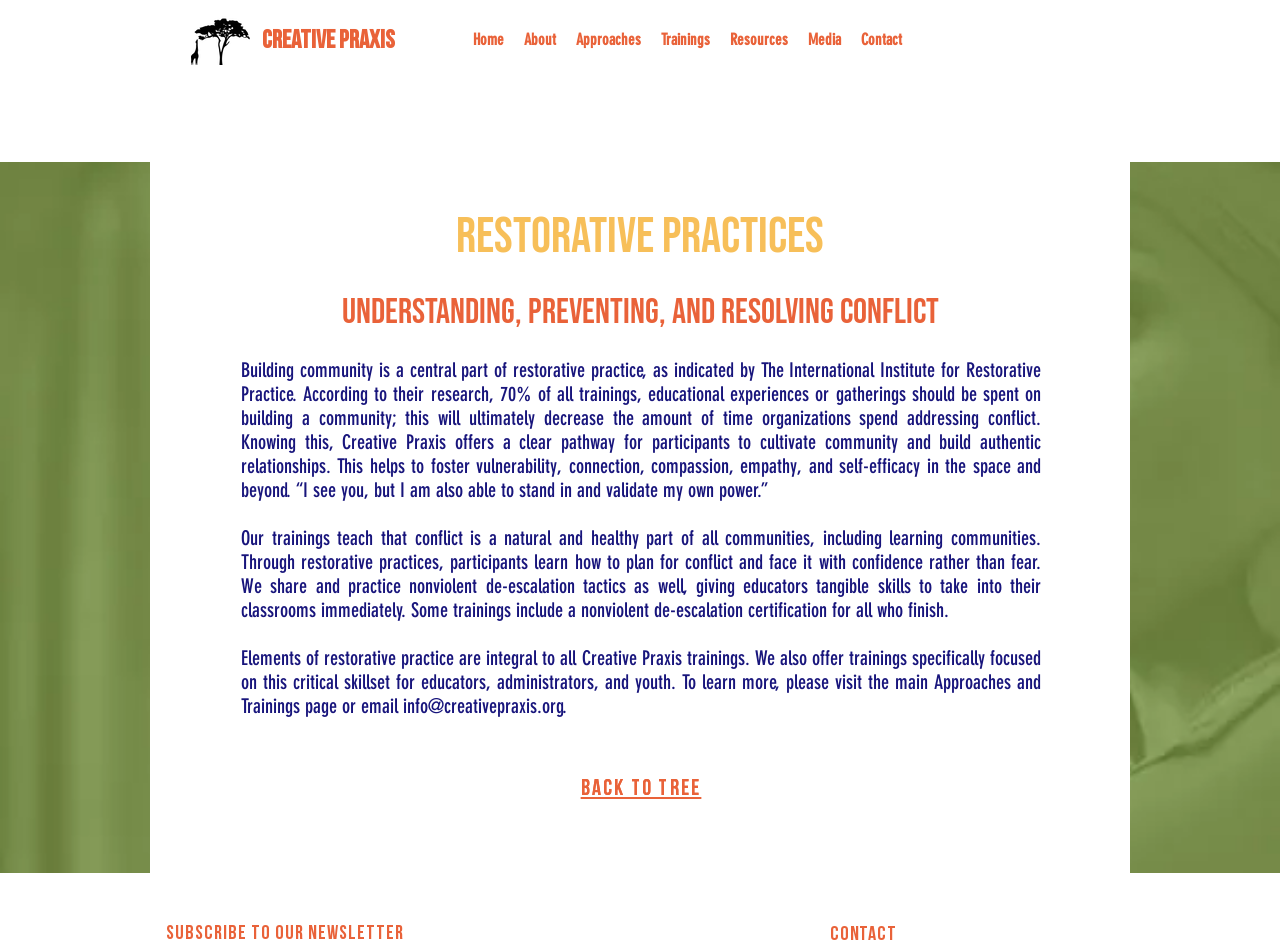Can you pinpoint the bounding box coordinates for the clickable element required for this instruction: "Click the 'Approaches' link"? The coordinates should be four float numbers between 0 and 1, i.e., [left, top, right, bottom].

[0.442, 0.016, 0.509, 0.069]